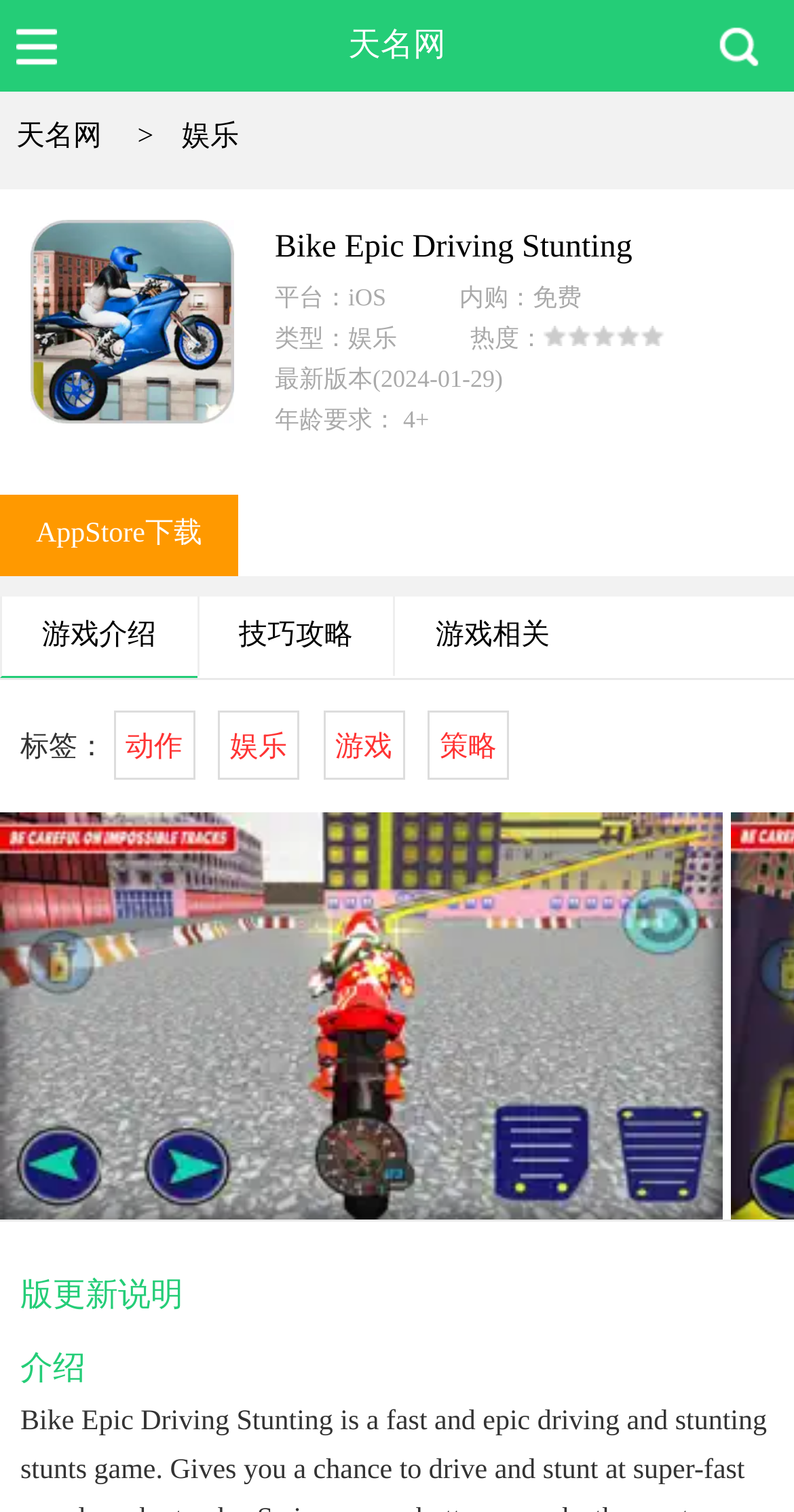Please determine the bounding box coordinates of the clickable area required to carry out the following instruction: "Check the latest version". The coordinates must be four float numbers between 0 and 1, represented as [left, top, right, bottom].

[0.346, 0.241, 0.633, 0.26]